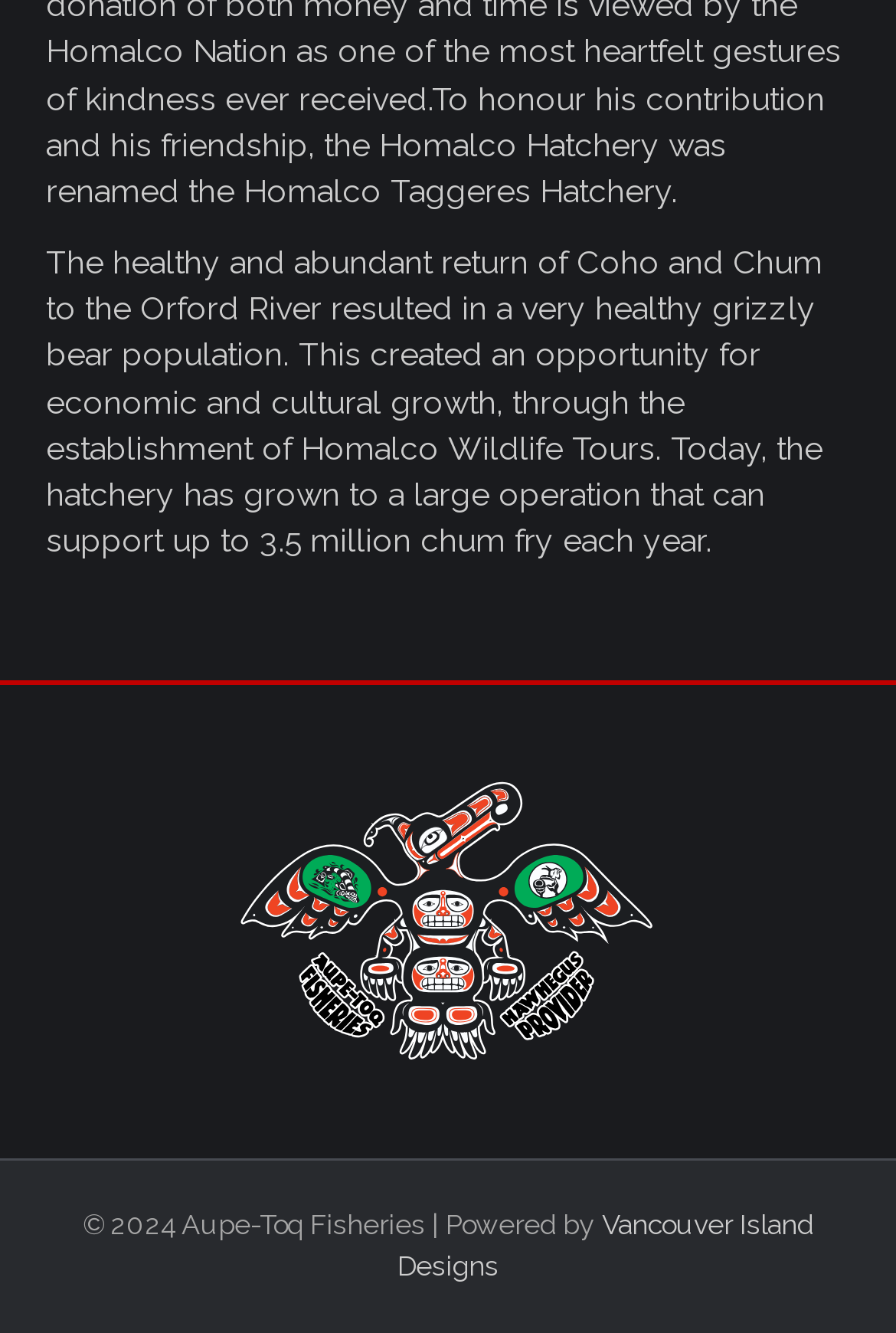Please provide a comprehensive answer to the question below using the information from the image: What type of bears are mentioned in the text?

The type of bears mentioned in the text can be found in the first sentence, which states 'The healthy and abundant return of Coho and Chum to the Orford River resulted in a very healthy grizzly bear population'.